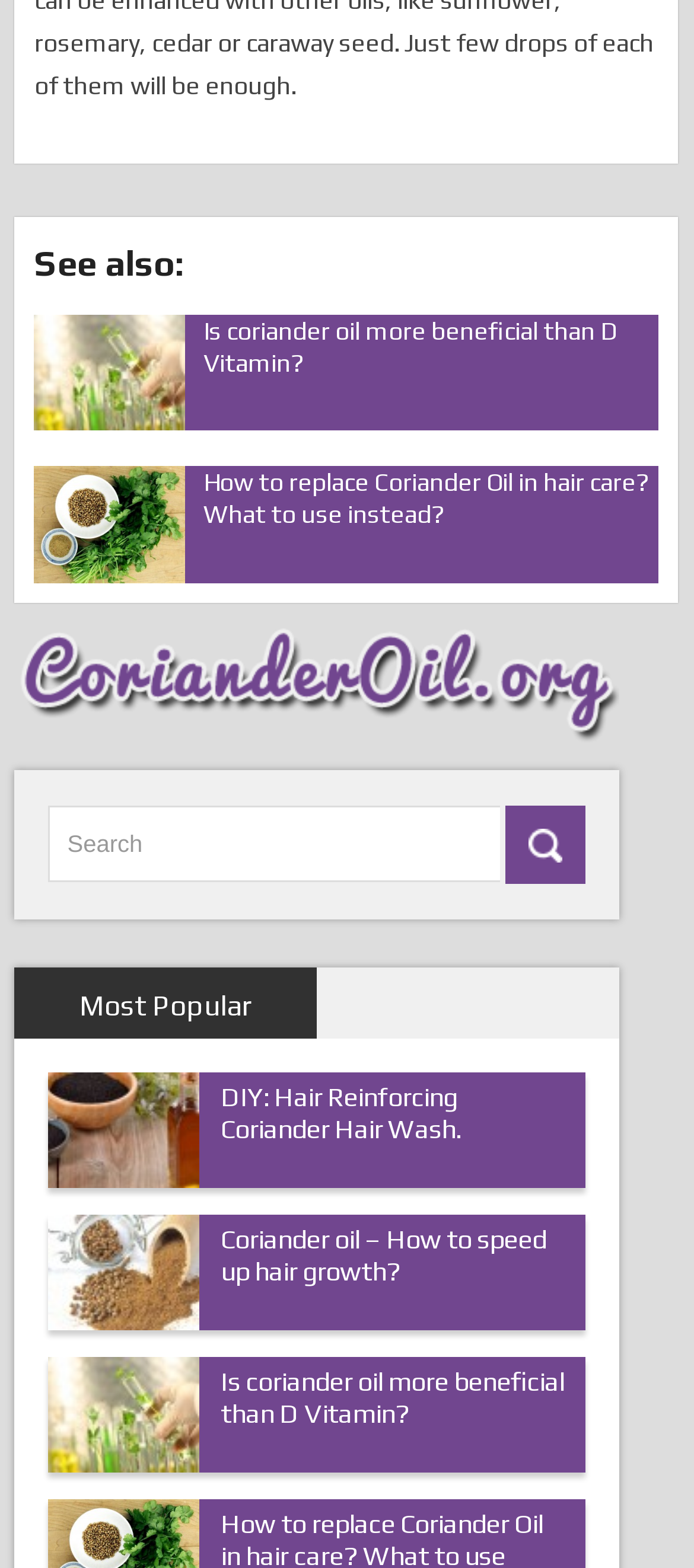What is the text of the first link?
Using the image, provide a concise answer in one word or a short phrase.

Is coriander oil more beneficial than D Vitamin?